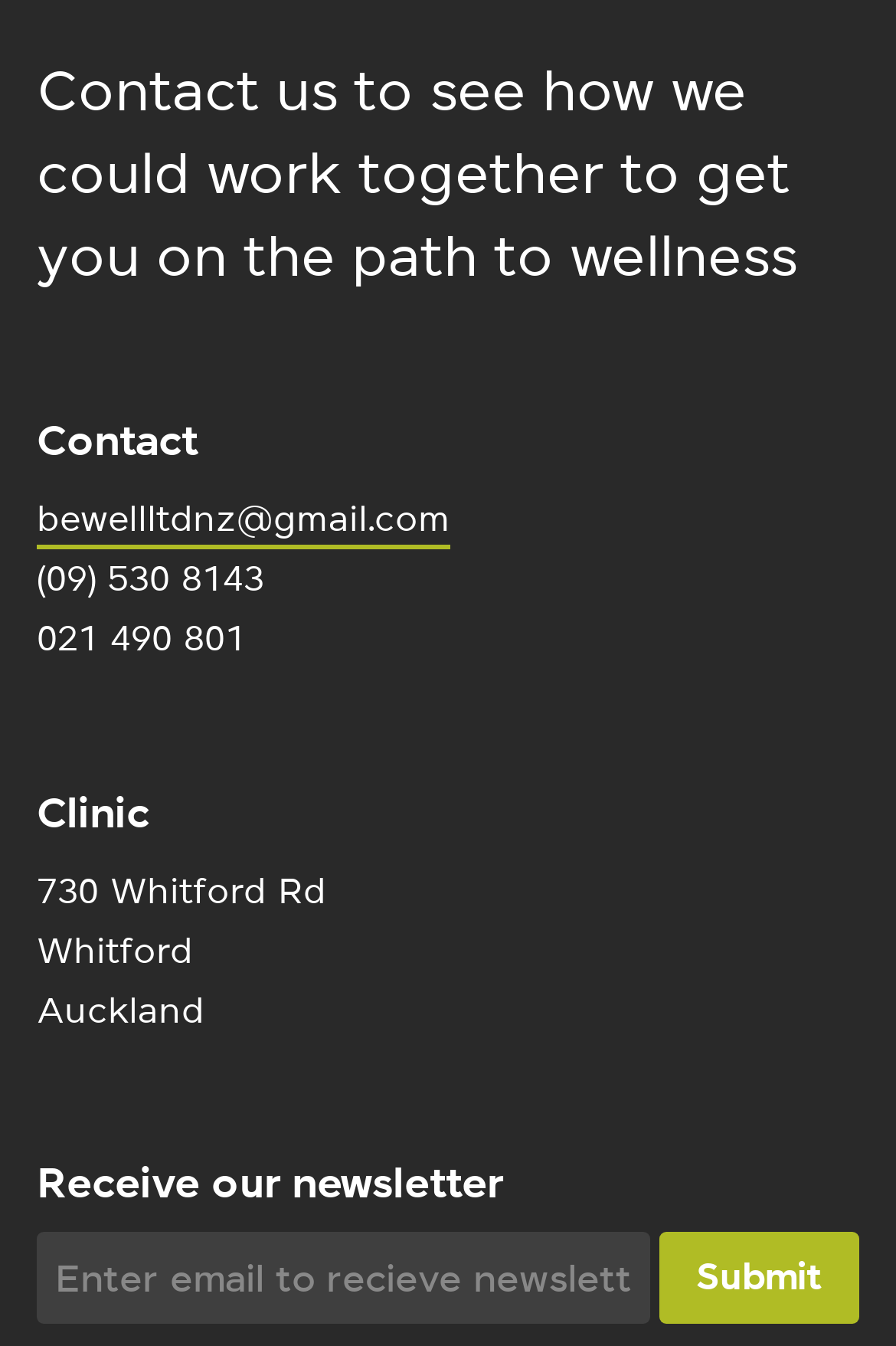What is the purpose of the textbox?
Answer with a single word or short phrase according to what you see in the image.

Enter email to receive newsletter